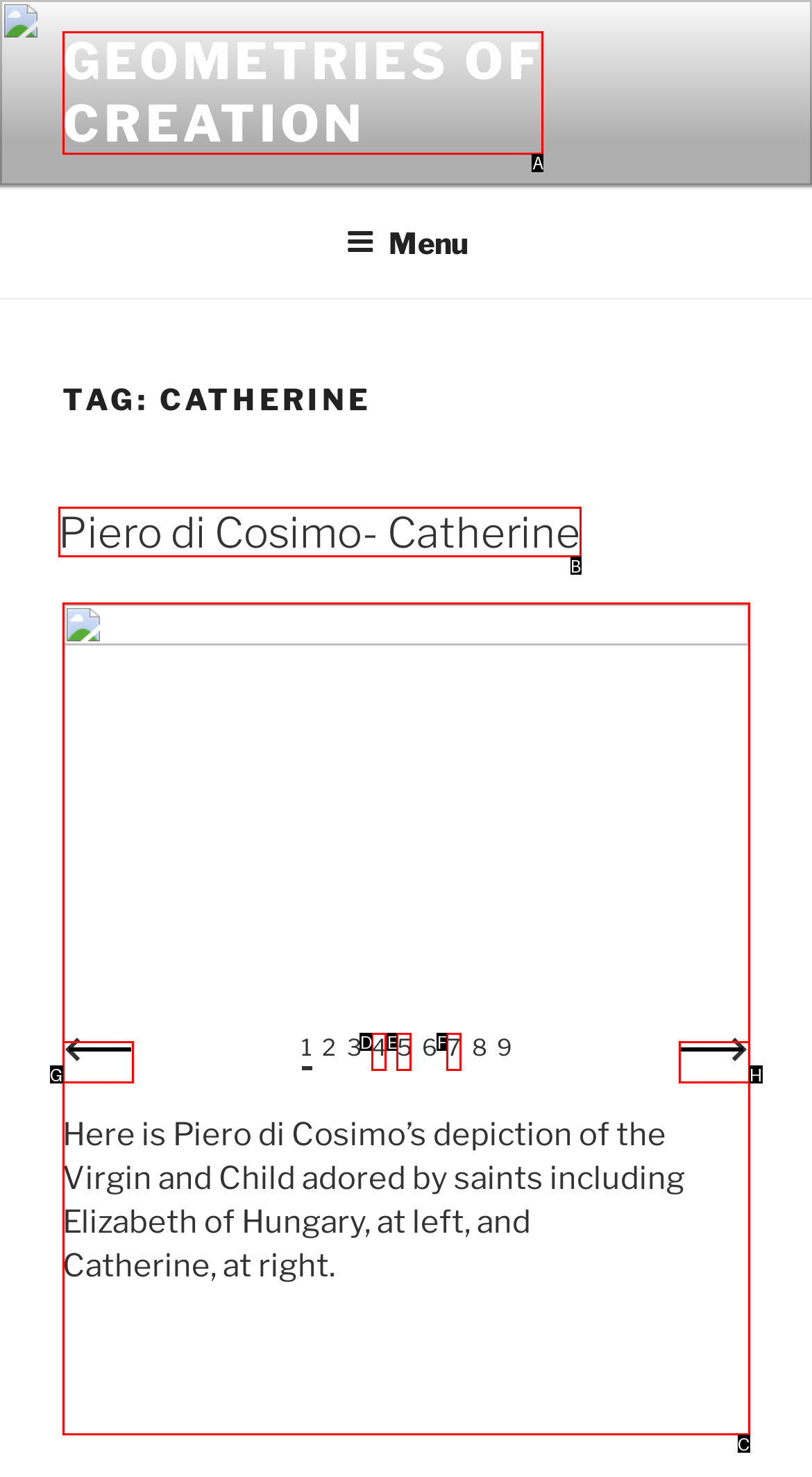Determine the HTML element that best aligns with the description: Piero di Cosimo- Catherine
Answer with the appropriate letter from the listed options.

B